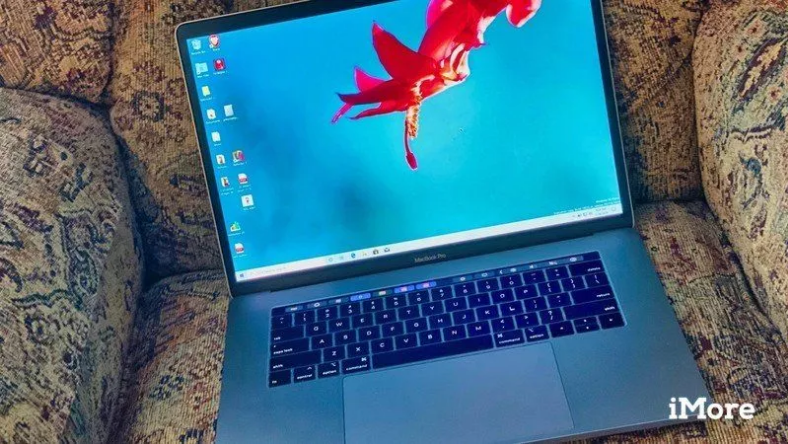Detail the scene depicted in the image with as much precision as possible.

The image showcases a MacBook Pro, prominently displayed with its screen showing a vibrant aquatic-themed wallpaper featuring a red flower-like structure against a blue background. The laptop is positioned on a patterned couch, which enhances the cozy ambiance of the scene. The keyboard, equipped with backlit keys, indicates that the device is ready for use. This setup suggests a casual yet productive environment, ideal for tasks like running virtual machines, as discussed in the context of using Windows and Linux on a Mac, showcasing the flexibility and capabilities of Mac technology for diverse computing needs.